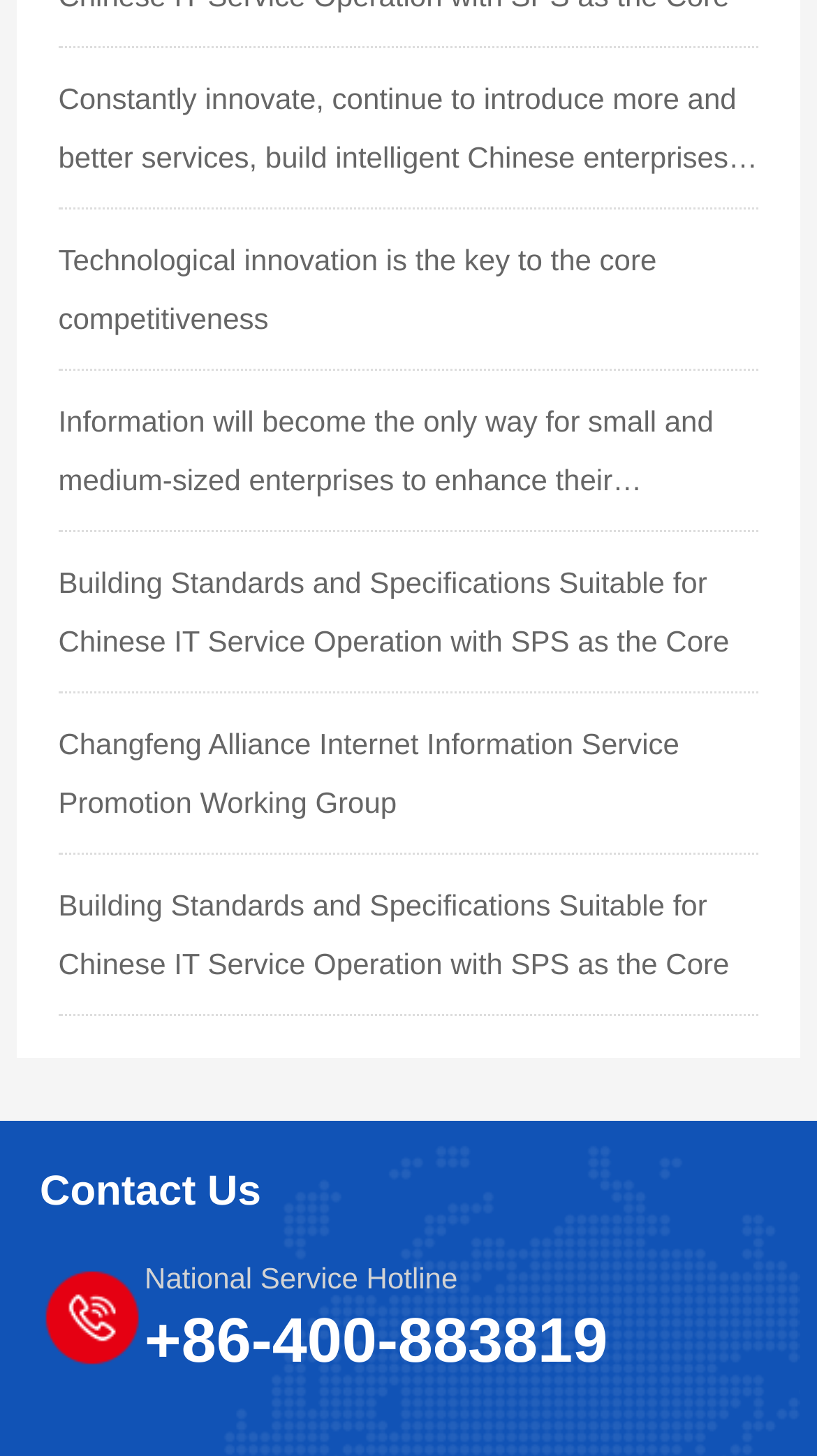What is the main theme of this webpage?
Please use the image to provide an in-depth answer to the question.

The webpage has multiple links and texts that mention innovation, technology, and IT services, indicating that the main theme of this webpage is related to innovation and IT services.